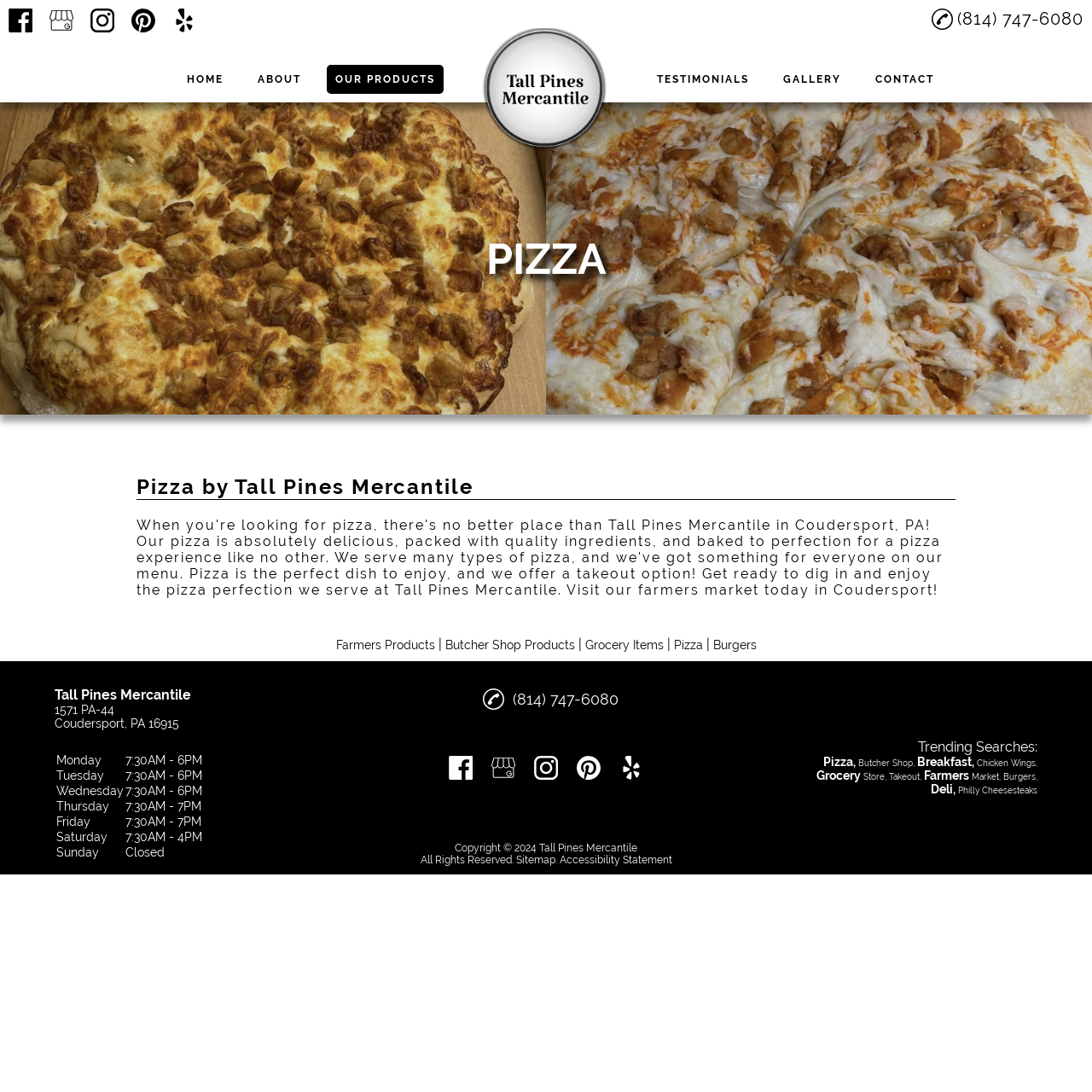Determine the bounding box coordinates of the clickable region to carry out the instruction: "Check the business hours".

[0.052, 0.69, 0.185, 0.703]